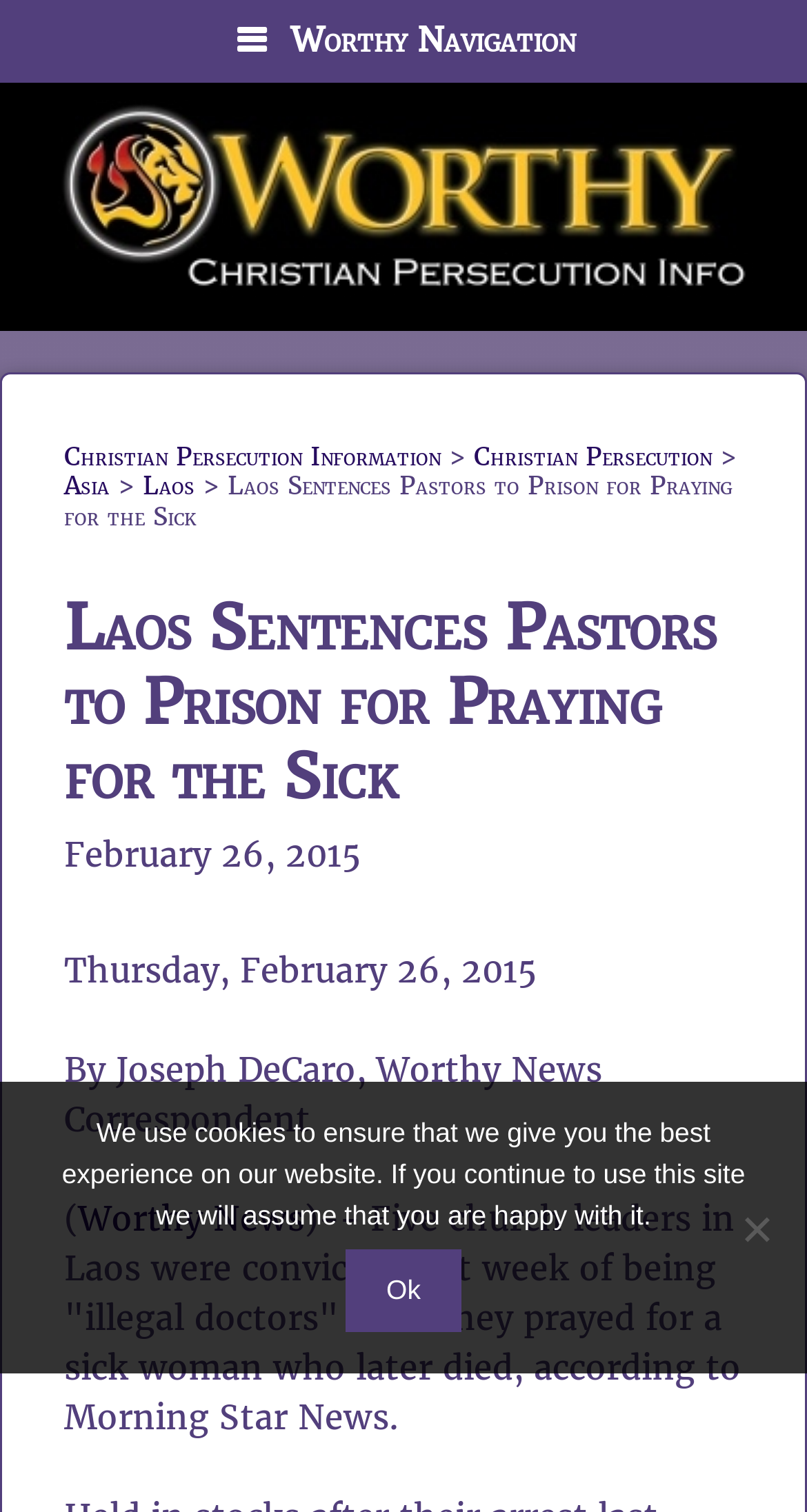Using the provided element description: "alt="Christian Persecution Information"", identify the bounding box coordinates. The coordinates should be four floats between 0 and 1 in the order [left, top, right, bottom].

[0.051, 0.121, 0.949, 0.15]